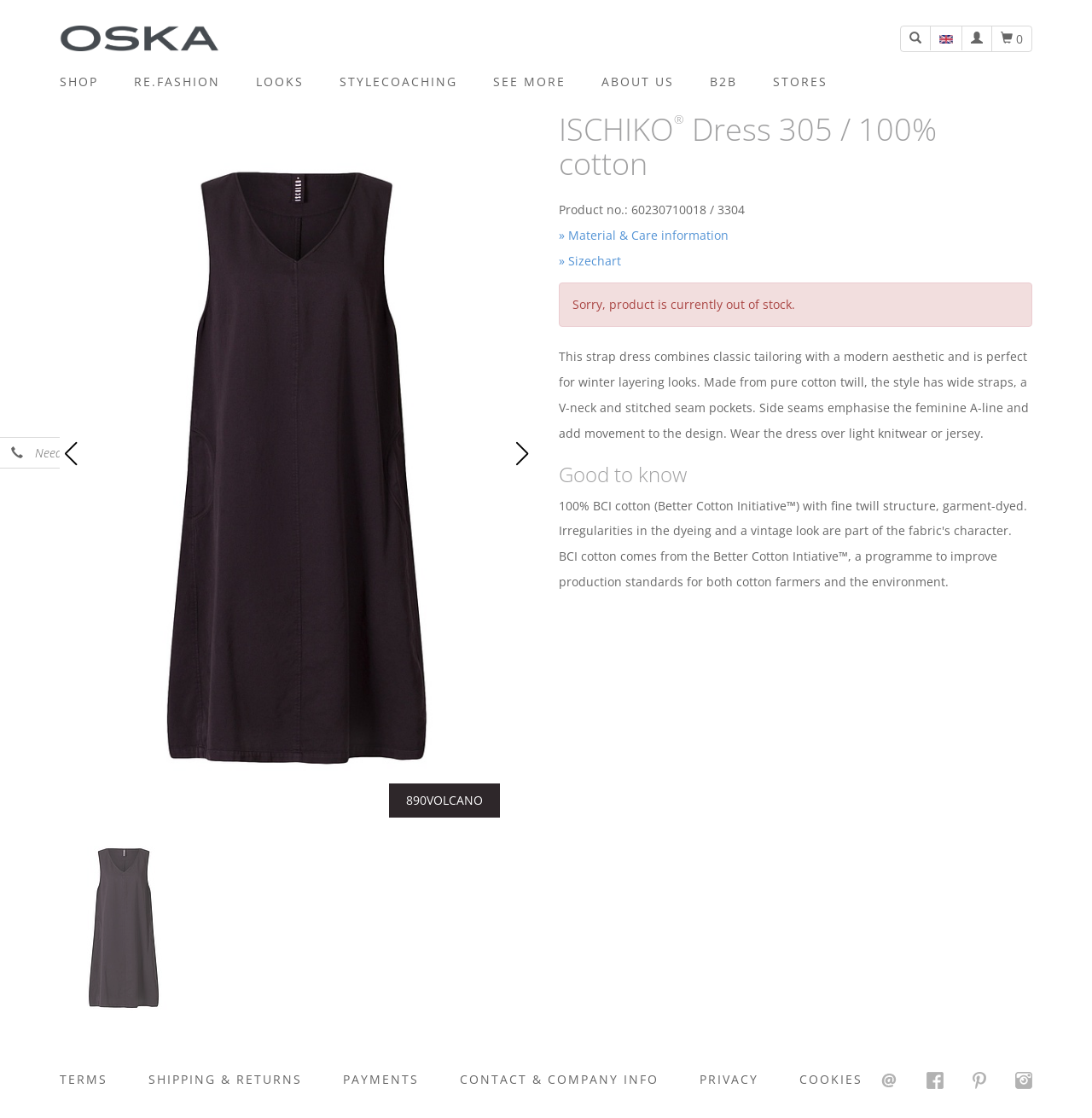Give the bounding box coordinates for the element described by: "info@maintain-wp.co.uk".

None